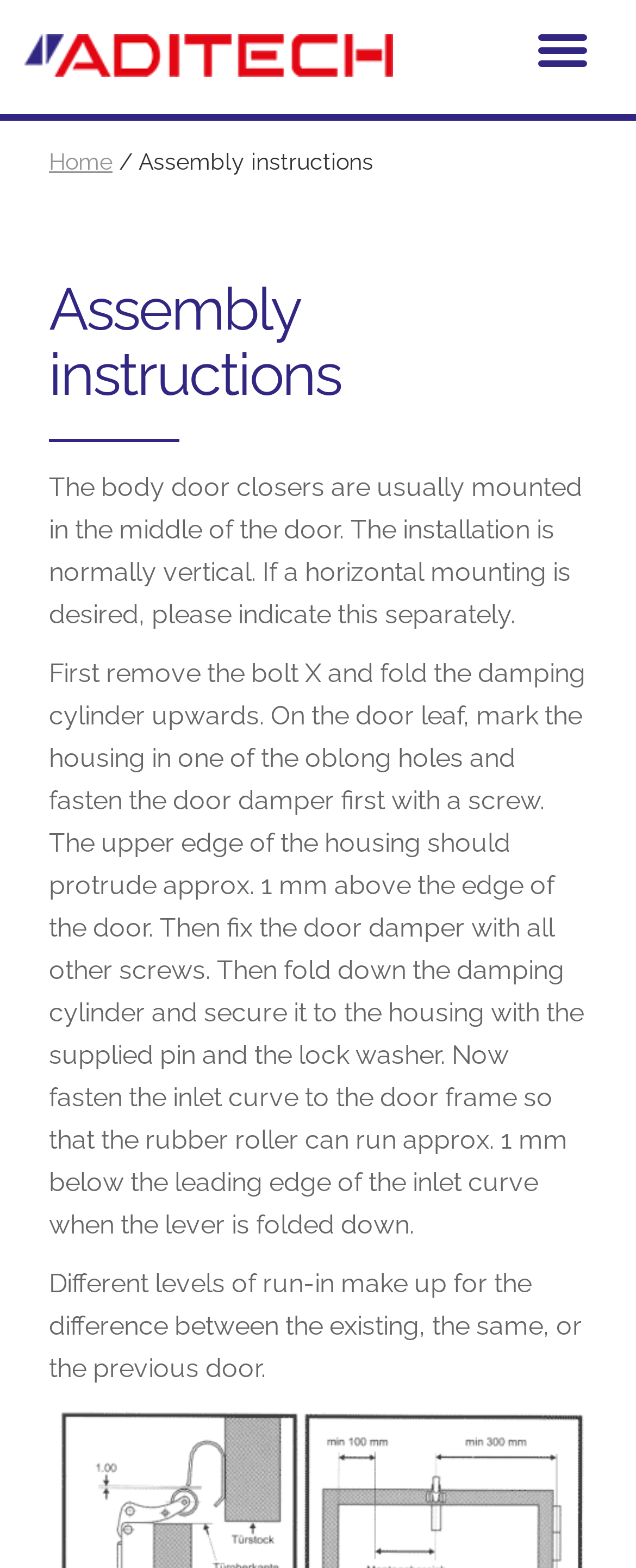Answer briefly with one word or phrase:
Where are body door closers usually mounted?

Middle of the door